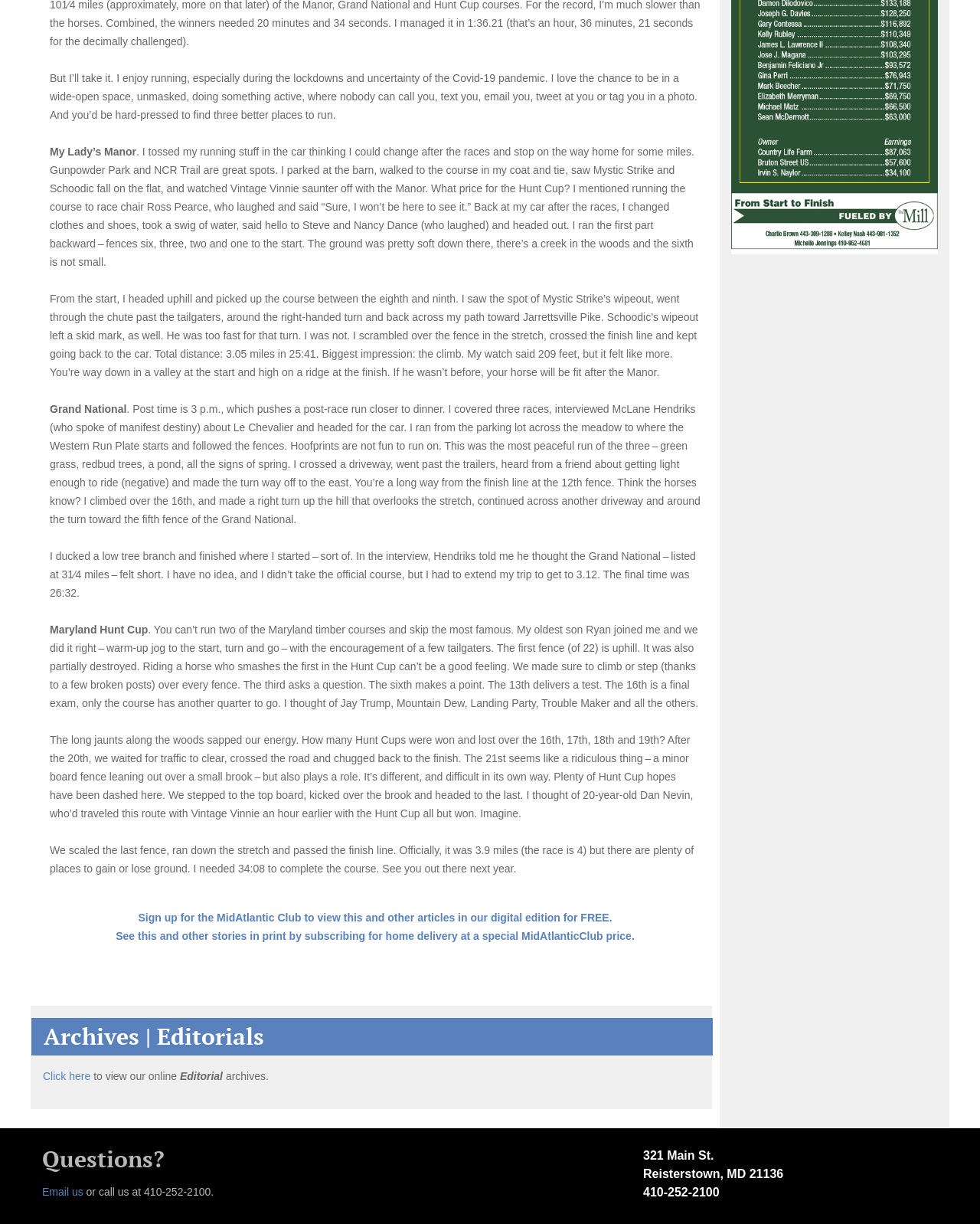Given the description "title="pdf"", provide the bounding box coordinates of the corresponding UI element.

None